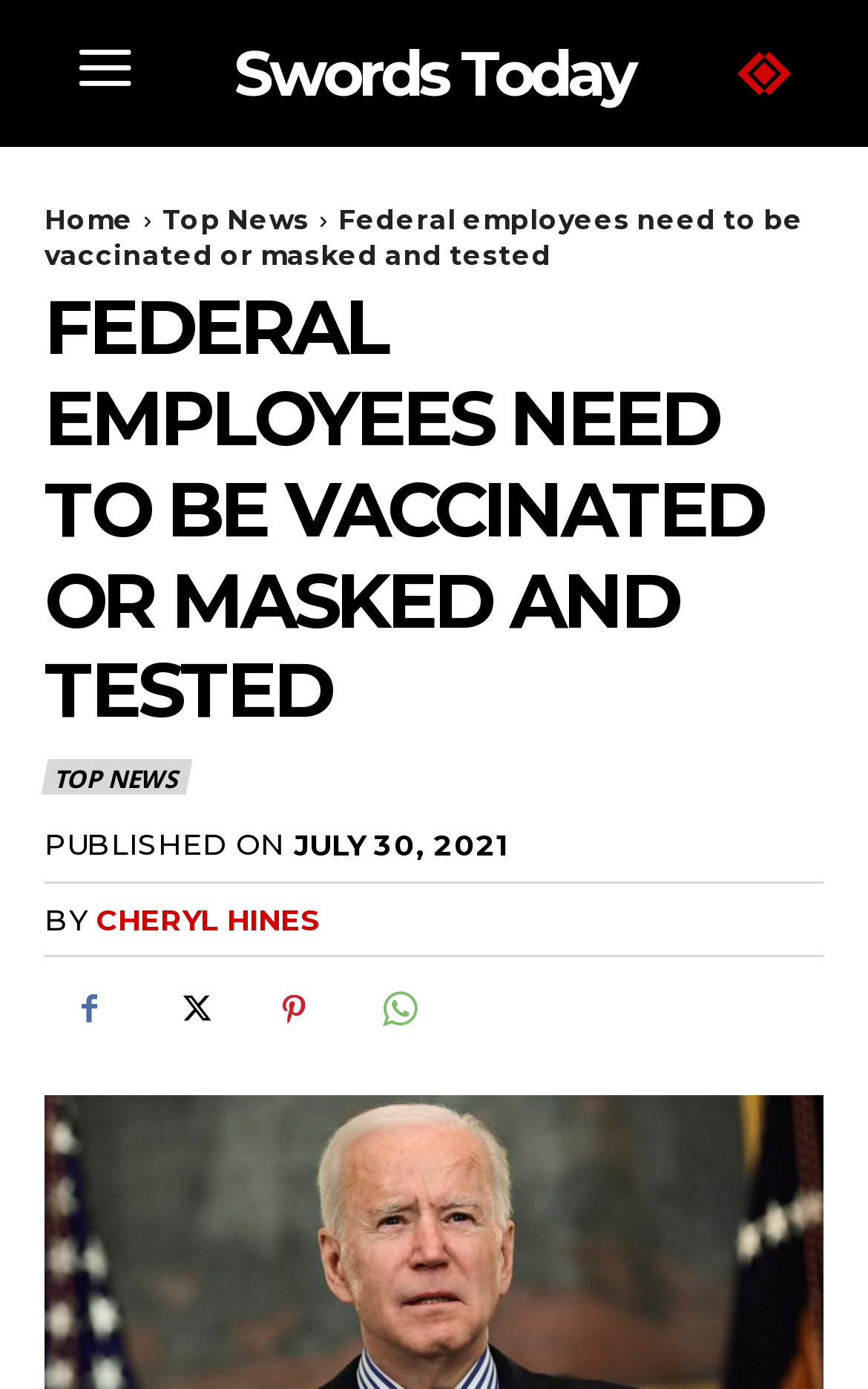Who is the author of the news article?
We need a detailed and meticulous answer to the question.

The author of the news article is CHERYL HINES because the link 'CHERYL HINES' is present below the 'BY' text, indicating that CHERYL HINES is the author of the article.